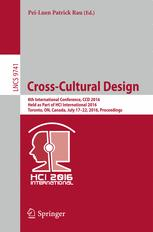Who edited the conference proceedings?
Based on the image, answer the question with a single word or brief phrase.

Pei-Luen Patrick Rau